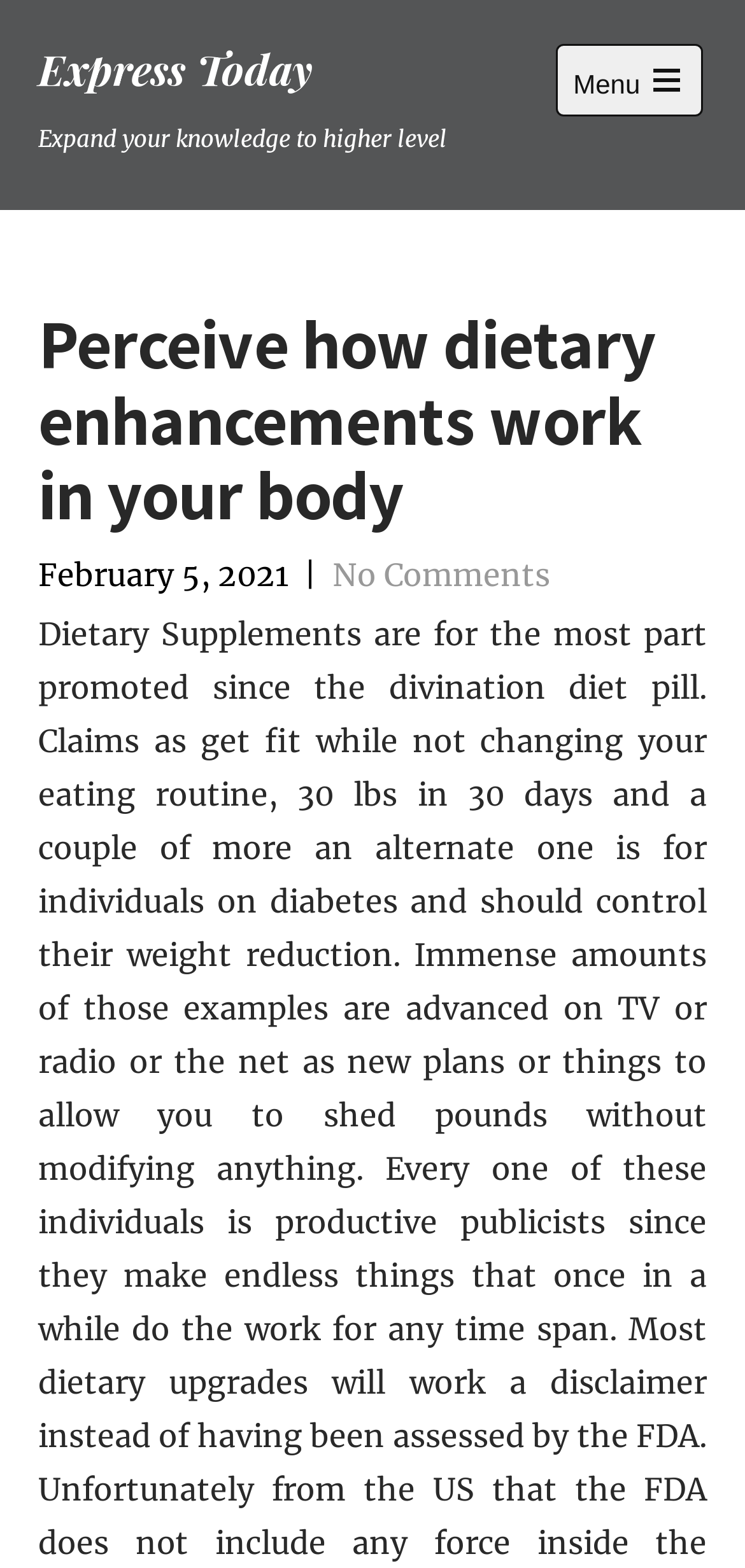Observe the image and answer the following question in detail: What is the date of the article?

I found the date of the article by looking at the static text element that says 'February 5, 2021' which is located below the main heading.